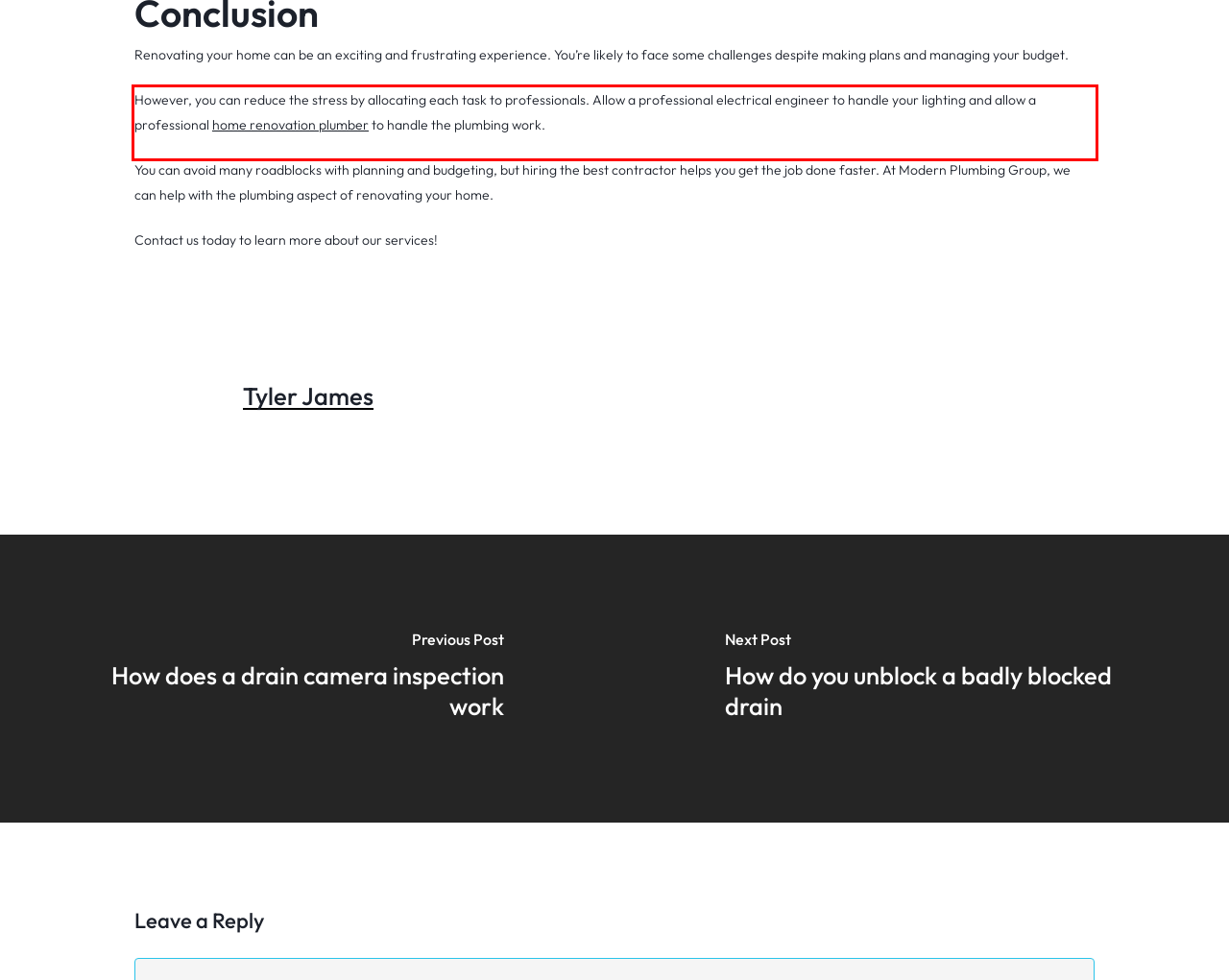Analyze the screenshot of a webpage where a red rectangle is bounding a UI element. Extract and generate the text content within this red bounding box.

However, you can reduce the stress by allocating each task to professionals. Allow a professional electrical engineer to handle your lighting and allow a professional home renovation plumber to handle the plumbing work.